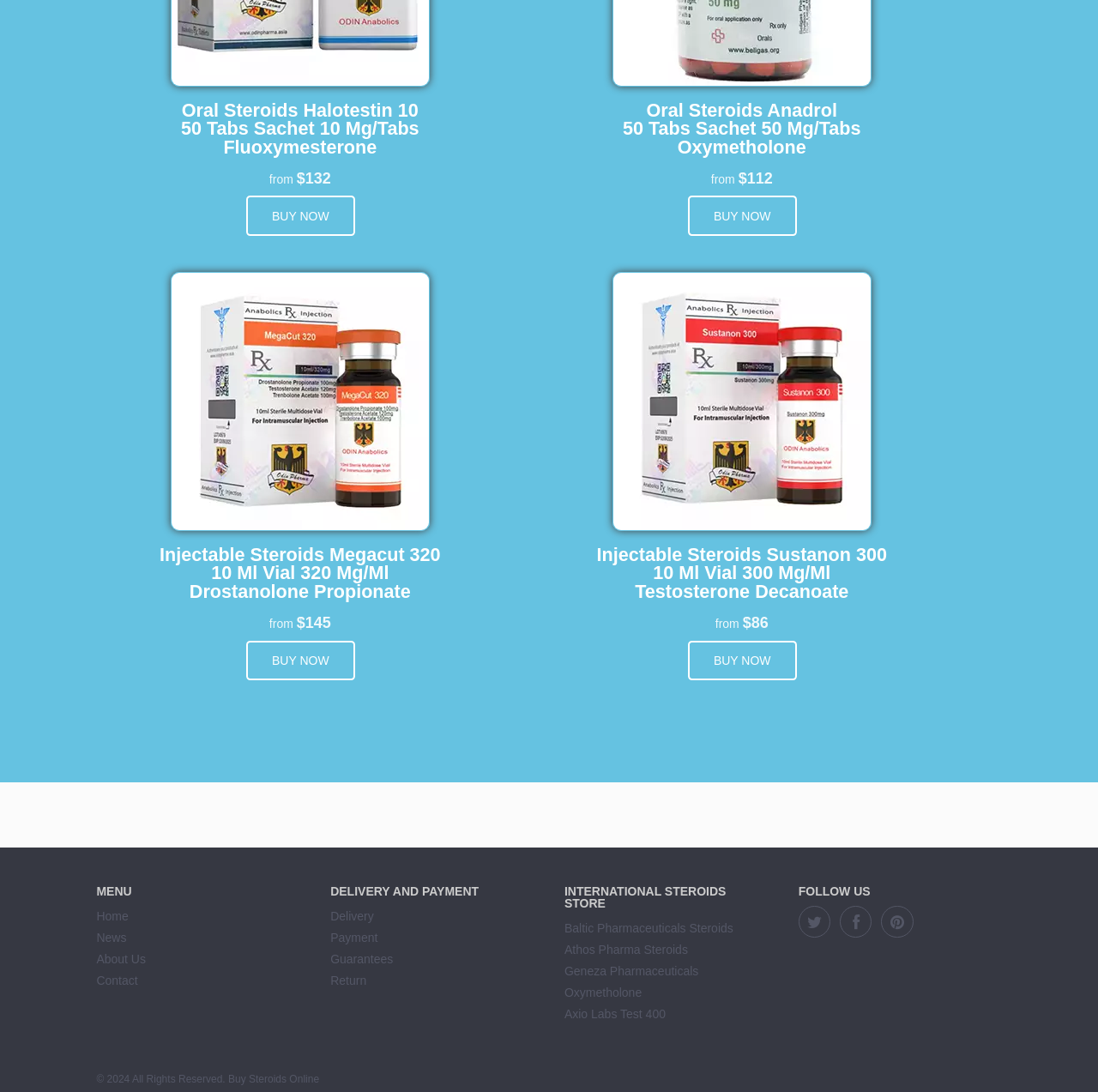Give a concise answer using only one word or phrase for this question:
How many social media links are there in the FOLLOW US section?

3